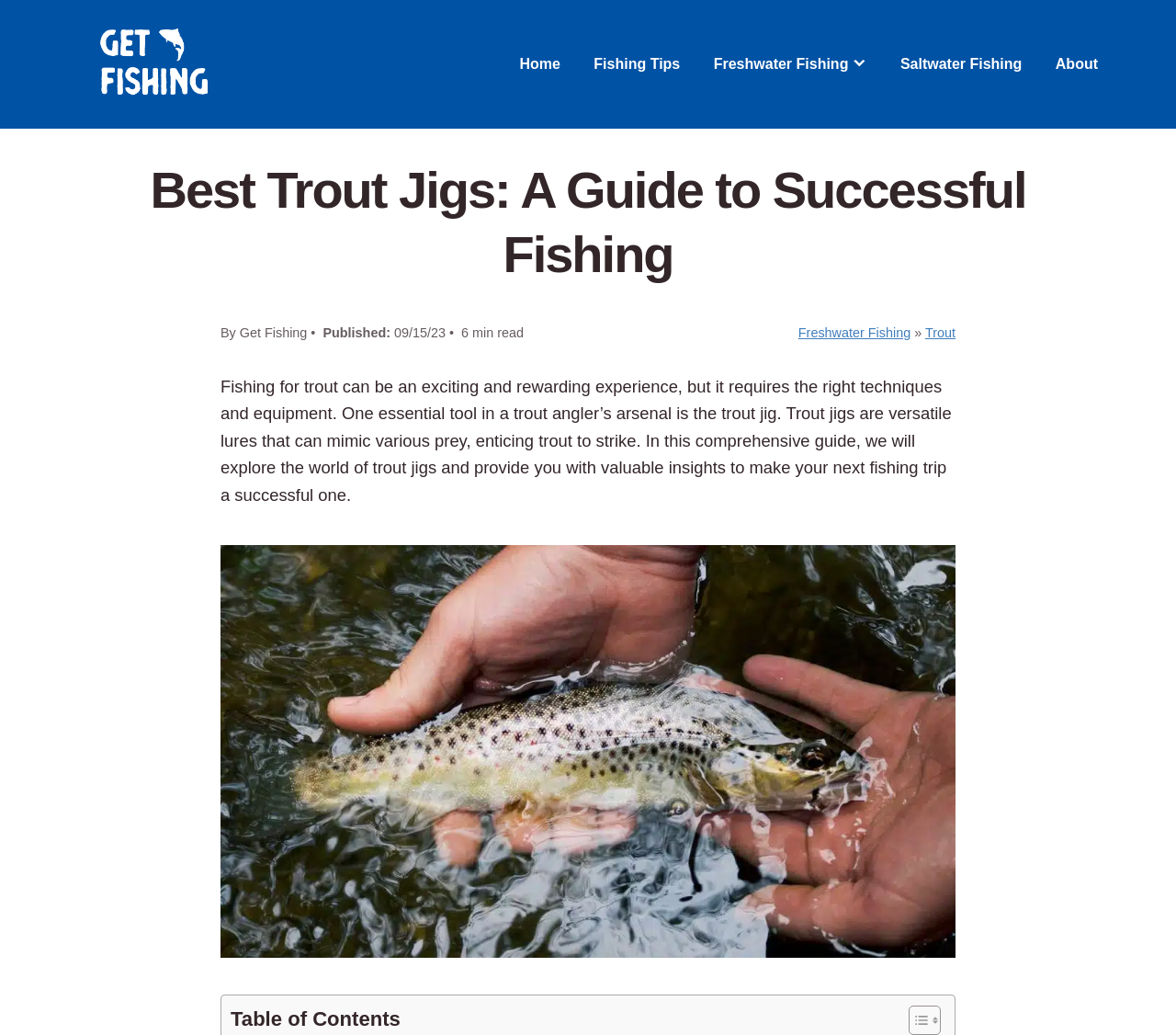Articulate a complete and detailed caption of the webpage elements.

The webpage is a comprehensive guide to selecting the best trout jigs for successful fishing. At the top left, there is a logo image and a link to "Get Fishing". Next to it, there are five navigation links: "Home", "Fishing Tips", "Freshwater Fishing", "Saltwater Fishing", and "About". 

Below the navigation links, there is a main heading that reads "Best Trout Jigs: A Guide to Successful Fishing". Underneath the heading, there is a byline that indicates the author and the publication date, along with a link to "Freshwater Fishing" and a subcategory "Trout". 

The main content of the webpage is a lengthy article that discusses the importance of trout jigs in fishing and provides valuable insights for a successful fishing trip. The article is accompanied by a large figure that takes up most of the page, which is an image related to trout jigs. 

At the bottom of the page, there is a table of contents section with two small icons.